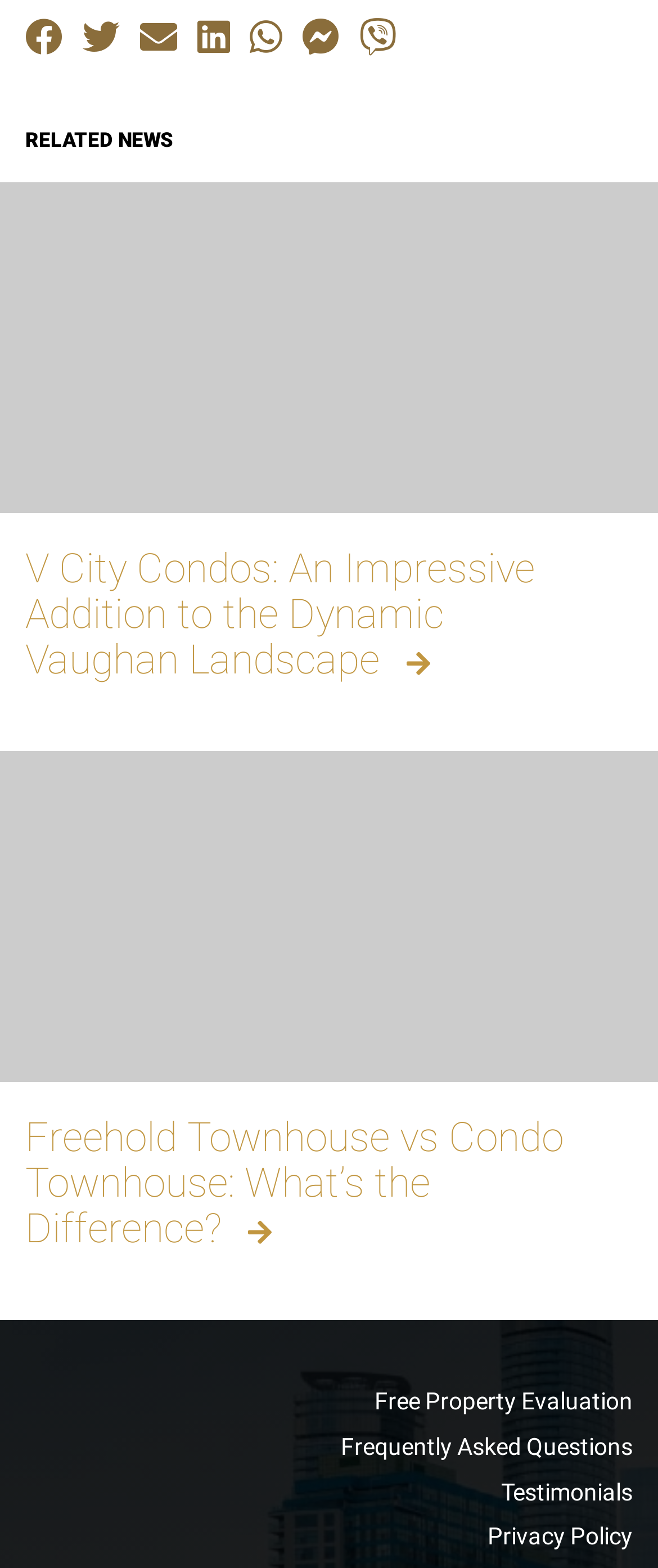What is the purpose of the 'Free Property Evaluation' link?
Examine the screenshot and reply with a single word or phrase.

To evaluate property